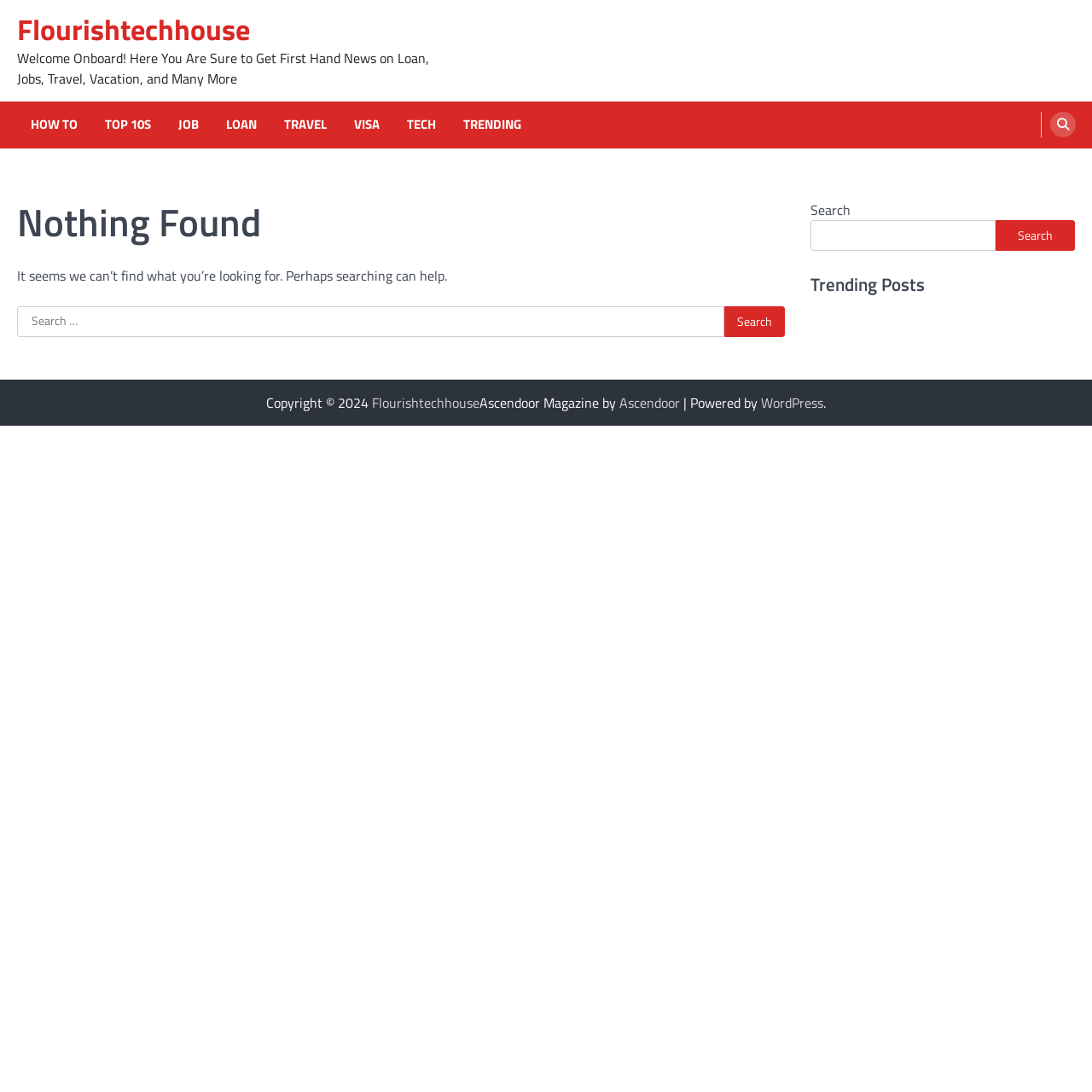What is the platform used to power this website?
Look at the screenshot and respond with one word or a short phrase.

WordPress